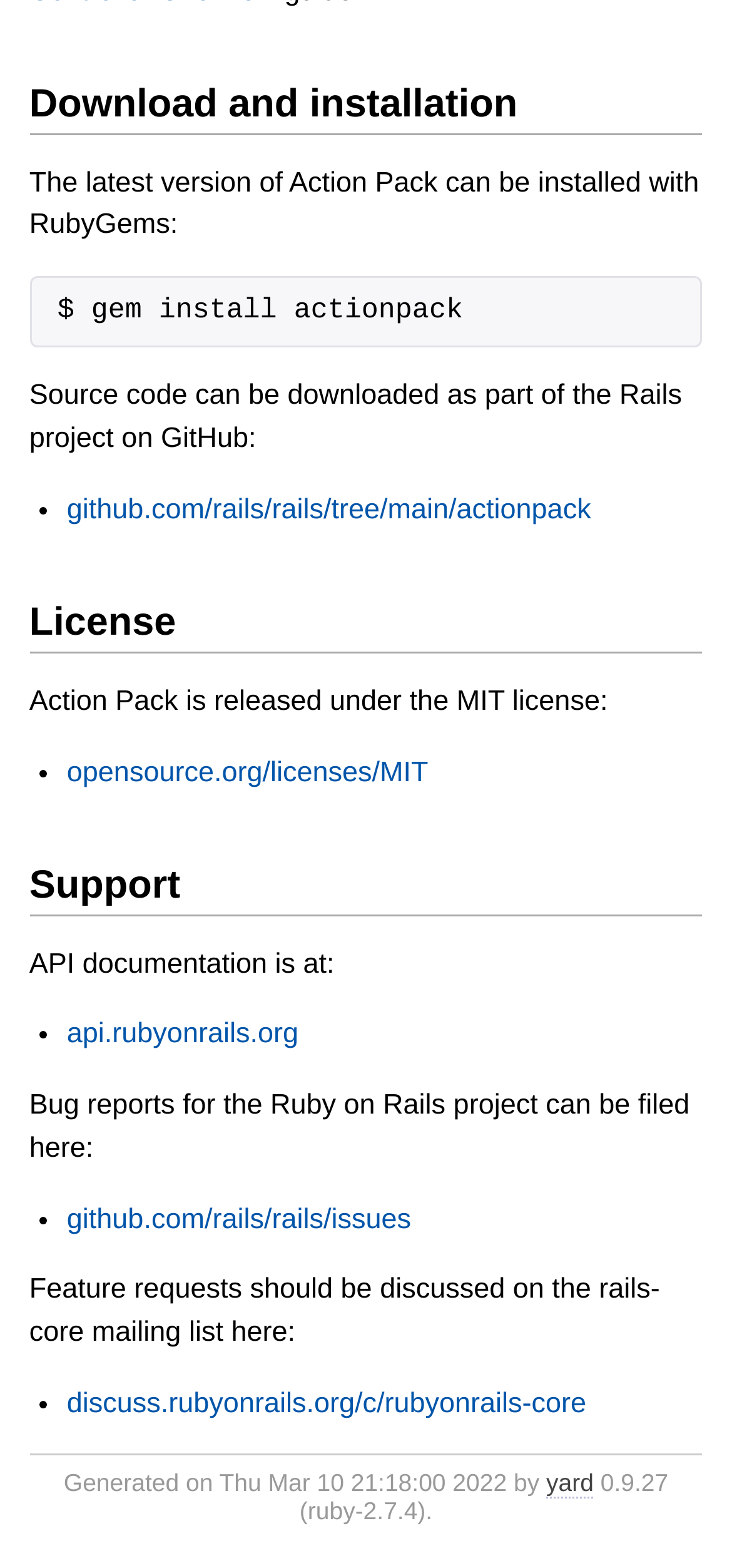What is the source code repository of Action Pack? Refer to the image and provide a one-word or short phrase answer.

github.com/rails/rails/tree/main/actionpack